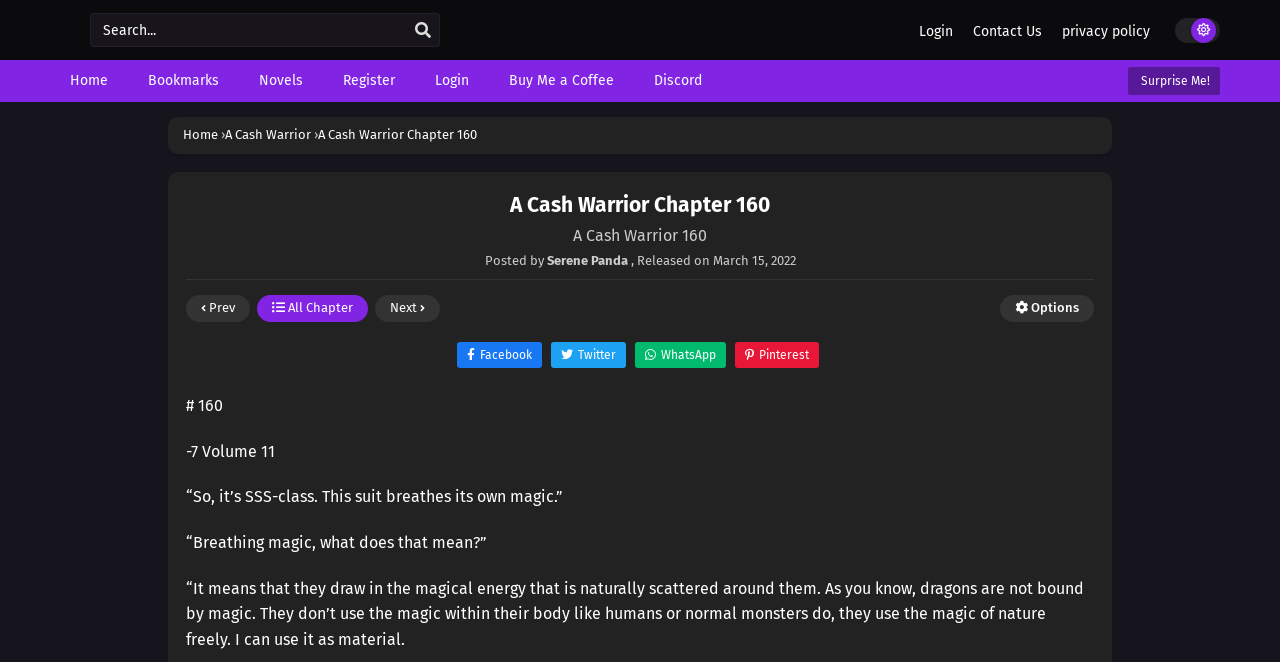Please answer the following question using a single word or phrase: What is the previous chapter link?

Prev